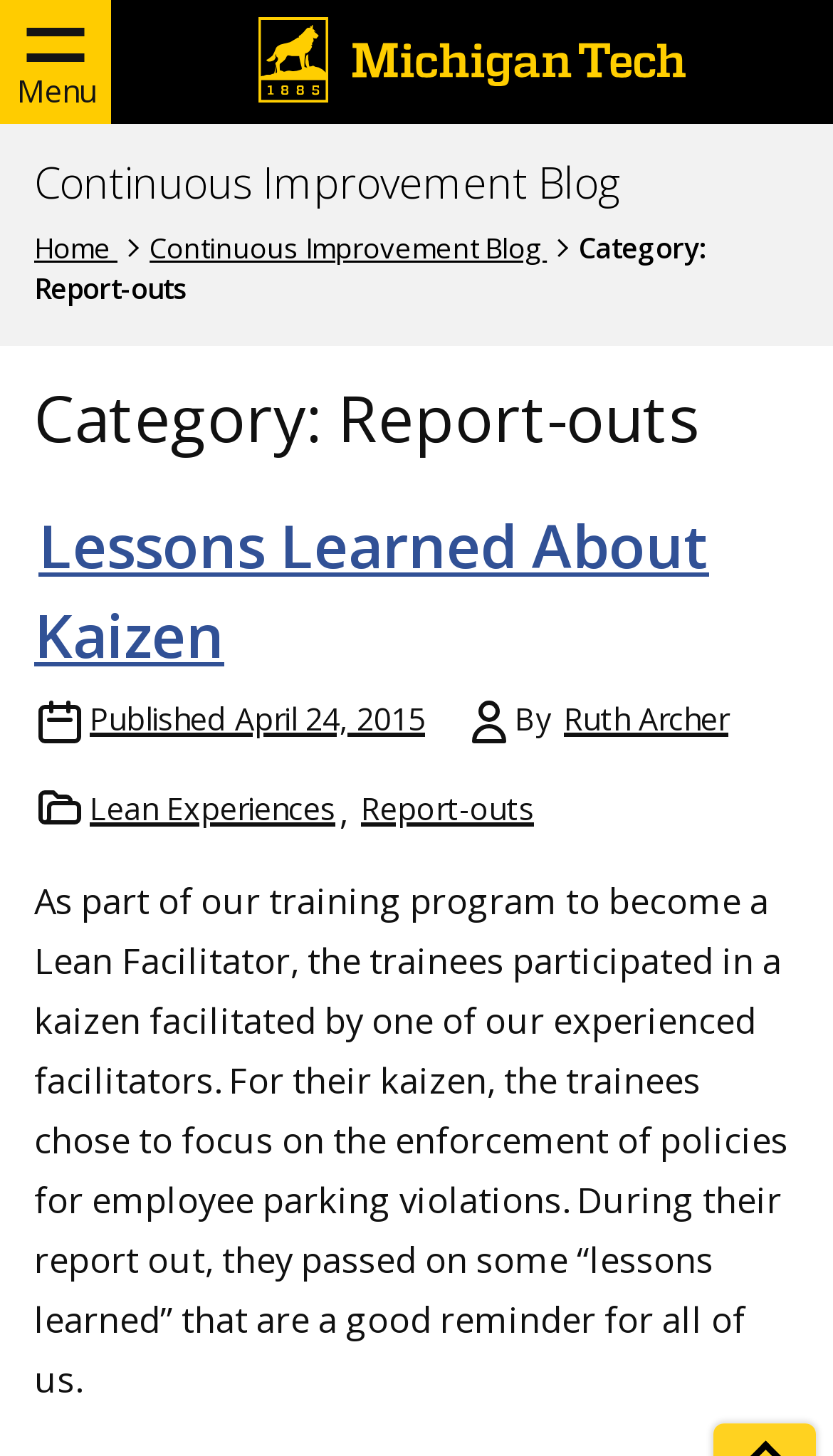Who is the author of the first post?
Kindly give a detailed and elaborate answer to the question.

I found the answer by examining the link element with the text 'Ruth Archer', which is located below the title of the first post and is preceded by a static text element with the text 'By', indicating that Ruth Archer is the author of the first post.